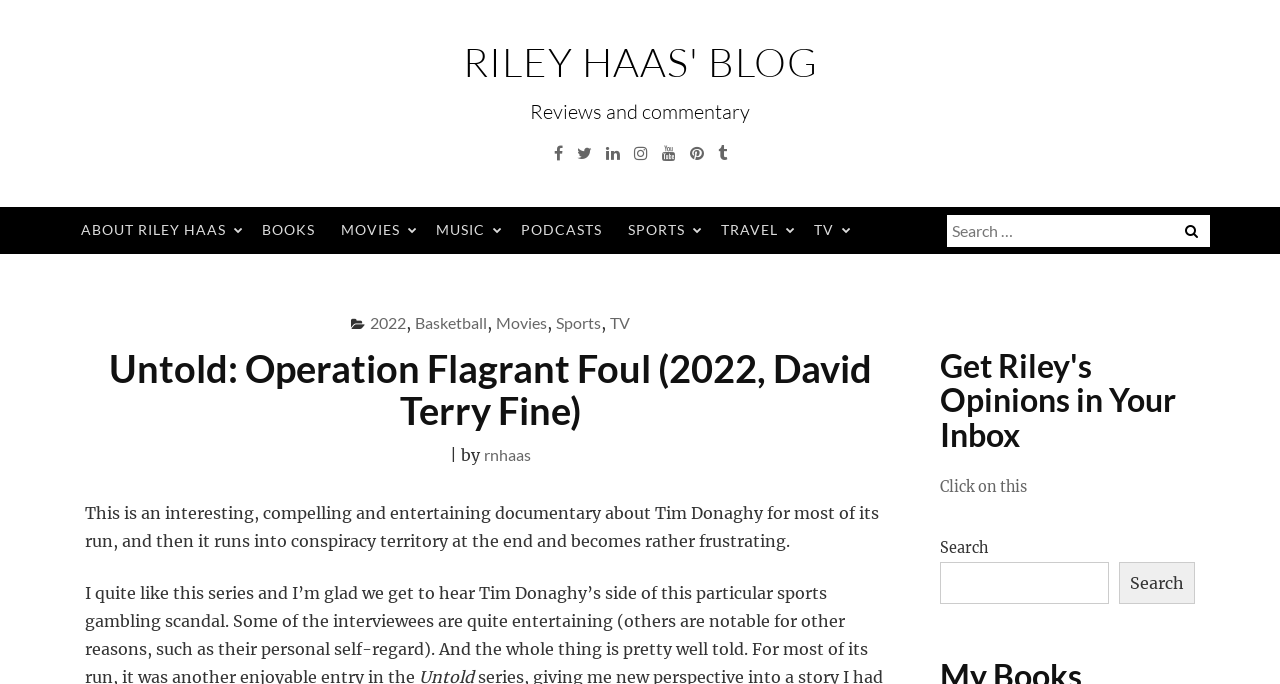Locate the bounding box coordinates of the clickable region necessary to complete the following instruction: "Visit Riley Haas' blog". Provide the coordinates in the format of four float numbers between 0 and 1, i.e., [left, top, right, bottom].

[0.361, 0.054, 0.639, 0.126]